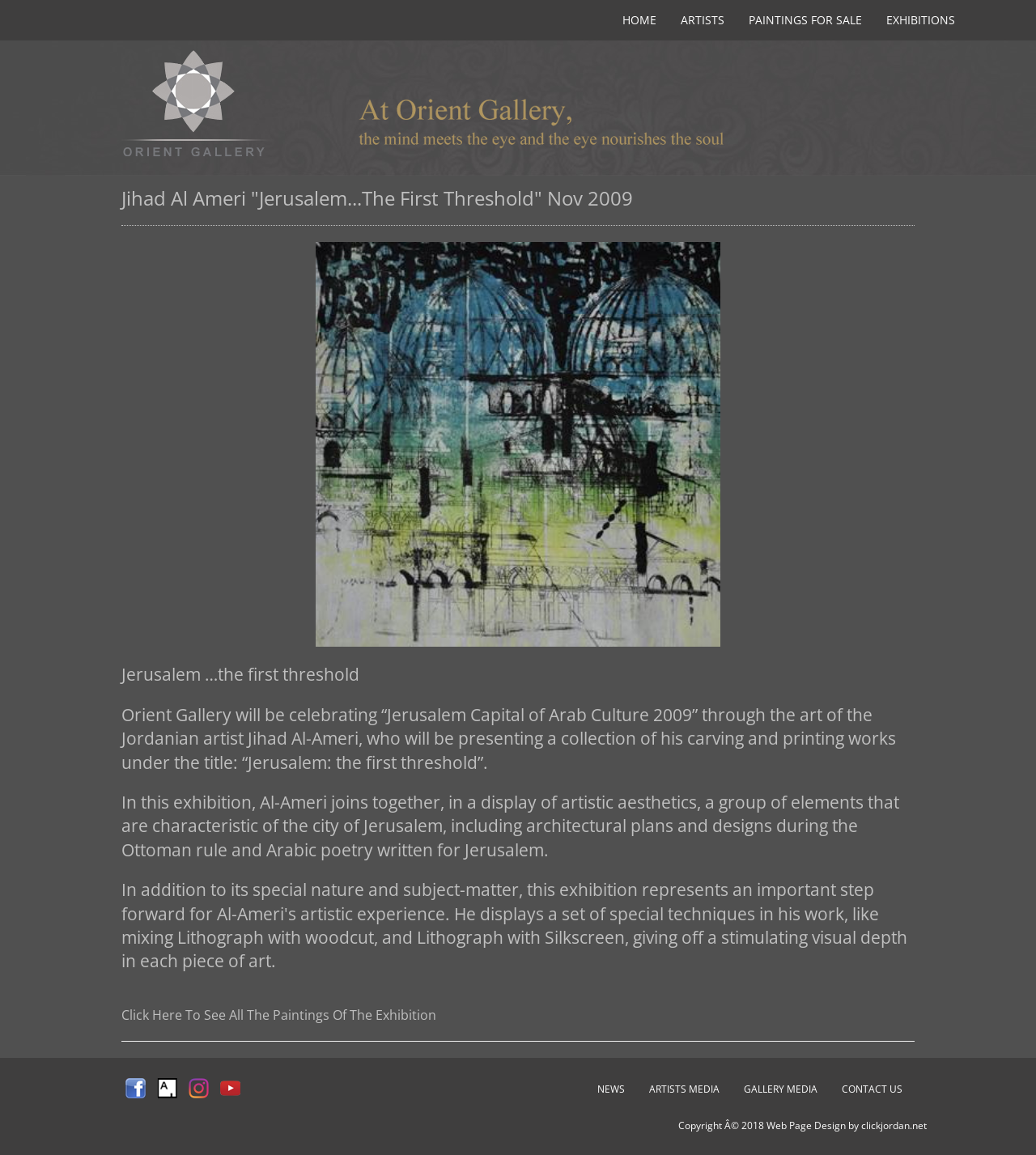Explain the features and main sections of the webpage comprehensively.

The webpage is about Orient Gallery, an art gallery established in Amman in 1996, dedicated to promoting emerging and established Arab artists. At the top of the page, there is a navigation menu with links to "HOME", "ARTISTS", "PAINTINGS FOR SALE", and "EXHIBITIONS". Next to the navigation menu, there is a logo of Orient Gallery, which is an image.

Below the navigation menu, there is a heading that reads "Jihad Al Ameri "Jerusalem...The First Threshold" Nov 2009", which is an exhibition title. Underneath the heading, there is a horizontal separator line. On the left side of the page, there is an image of Jihad Al Ameri, and on the right side, there is a text that describes the exhibition, "Jerusalem …the first threshold". The text explains that the exhibition is a celebration of "Jerusalem Capital of Arab Culture 2009" through the art of Jihad Al-Ameri, showcasing his carving and printing works.

Further down the page, there is another text that provides more details about the exhibition, explaining how Al-Ameri combines elements characteristic of the city of Jerusalem, including architectural plans and designs during the Ottoman rule and Arabic poetry written for Jerusalem. Below this text, there is a link to "Click Here To See All The Paintings Of The Exhibition".

At the bottom of the page, there are social media links to Orient Gallery's Facebook, Artsy, Instagram, and YouTube pages, as well as links to "NEWS", "ARTISTS MEDIA", "GALLERY MEDIA", and "CONTACT US". Finally, there is a copyright notice at the very bottom of the page, stating "Copyright Â© 2018 Web Page Design by clickjordan.net".